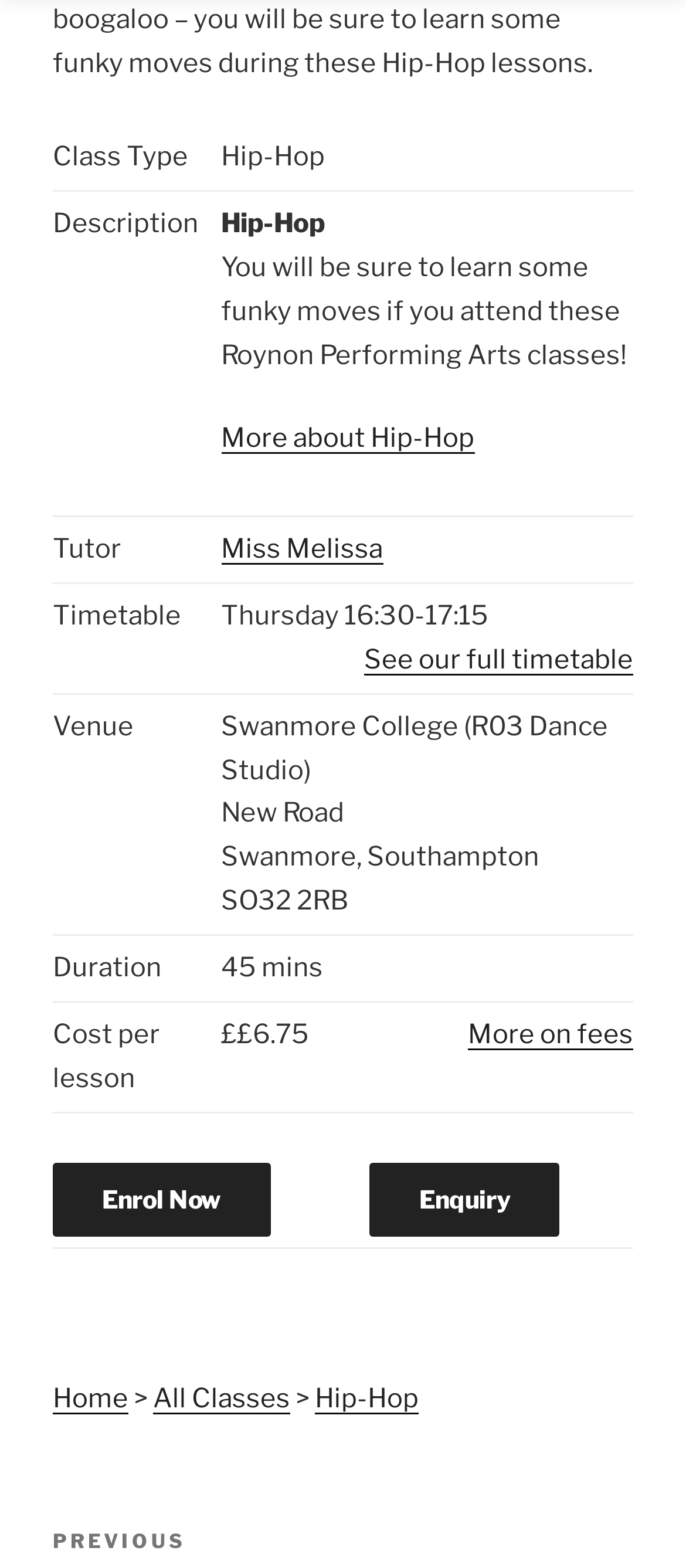Respond with a single word or phrase to the following question: Who is the tutor of the Hip-Hop class?

Miss Melissa